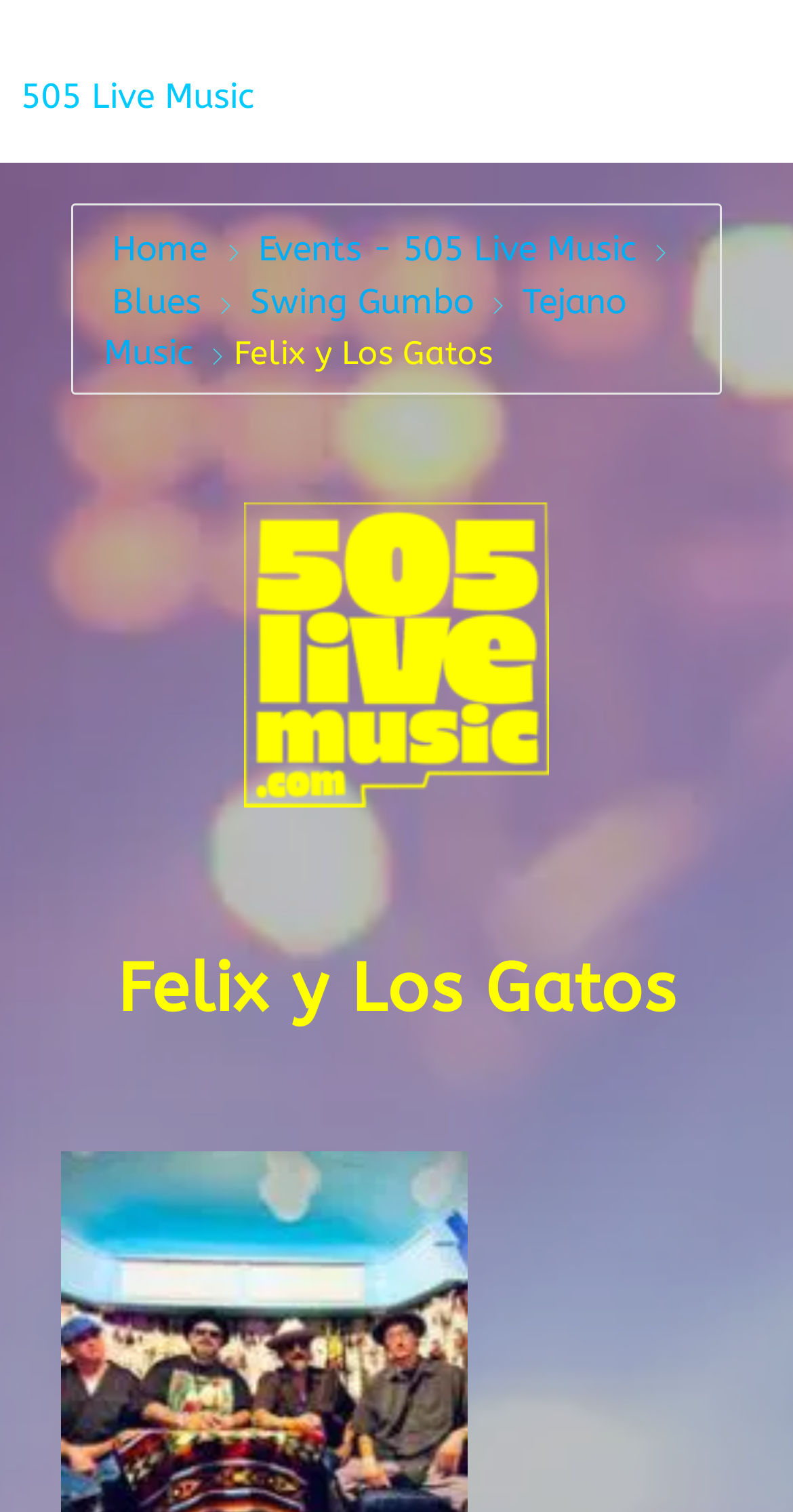Predict the bounding box of the UI element based on this description: "Swing Gumbo".

[0.305, 0.185, 0.597, 0.212]